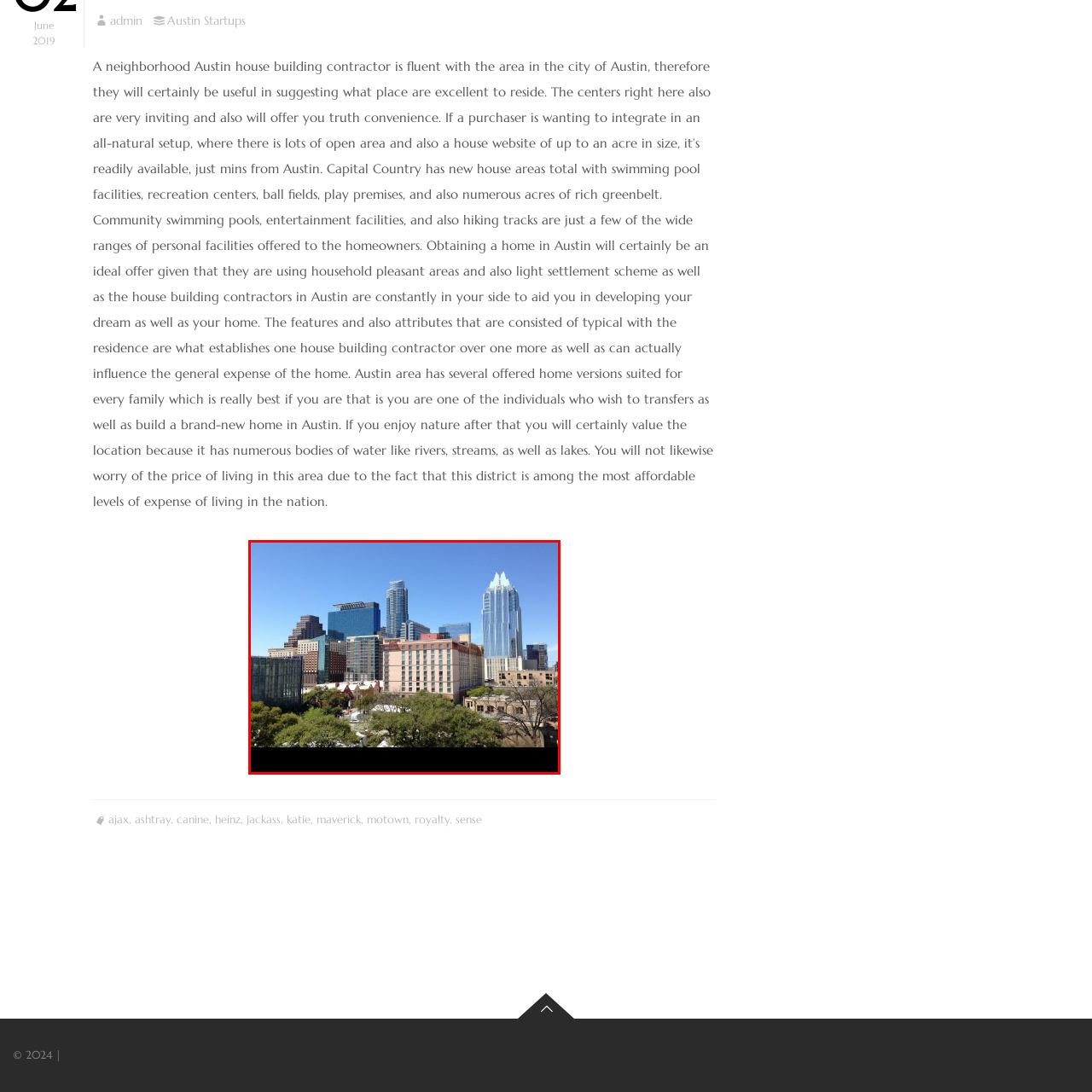Observe the content inside the red rectangle, What provides a natural contrast to the urban landscape? 
Give your answer in just one word or phrase.

Lush green trees